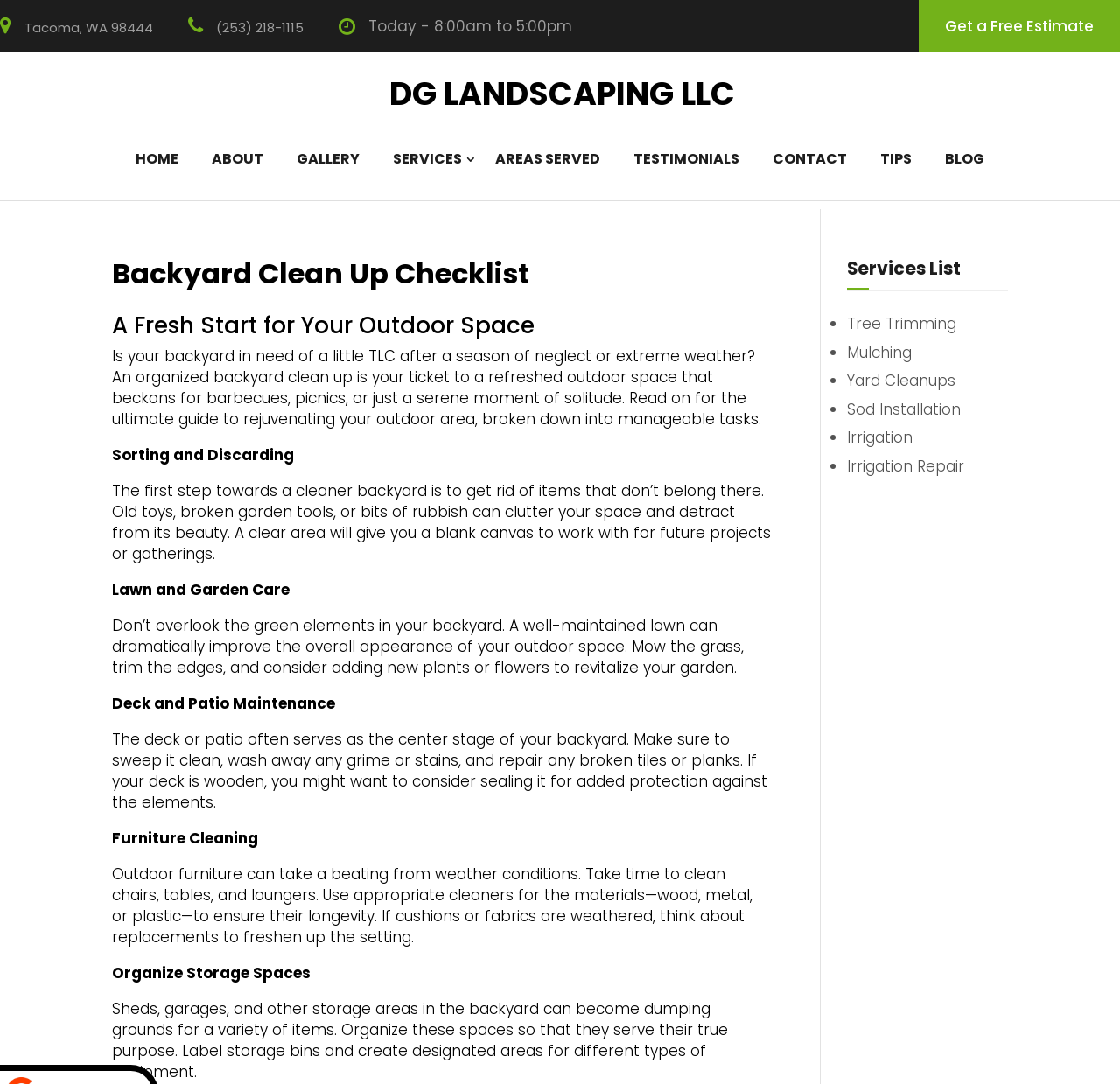Given the element description "Today - 8:00am to 5:00pm" in the screenshot, predict the bounding box coordinates of that UI element.

[0.329, 0.008, 0.511, 0.04]